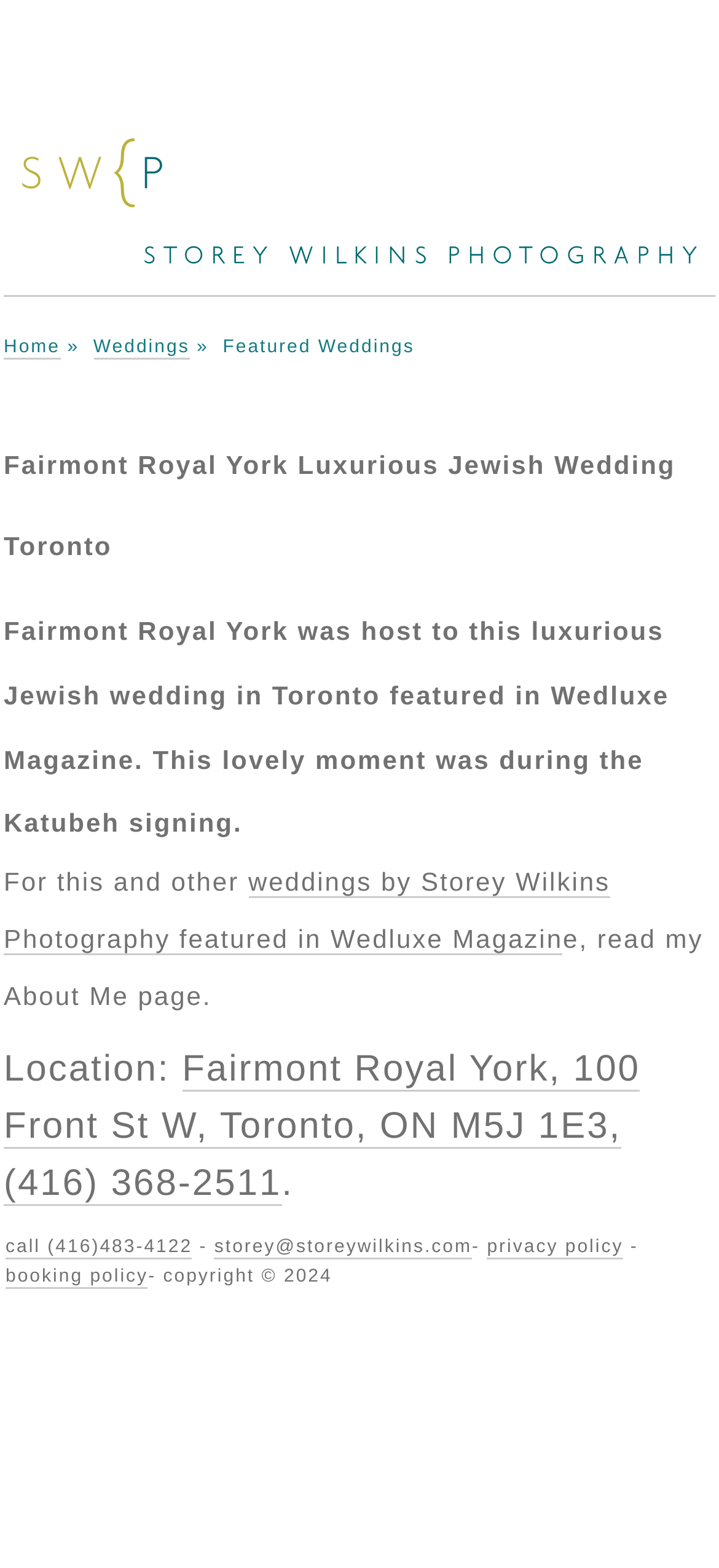Could you determine the bounding box coordinates of the clickable element to complete the instruction: "visit the 'Fairmont Royal York' location"? Provide the coordinates as four float numbers between 0 and 1, i.e., [left, top, right, bottom].

[0.005, 0.669, 0.891, 0.769]